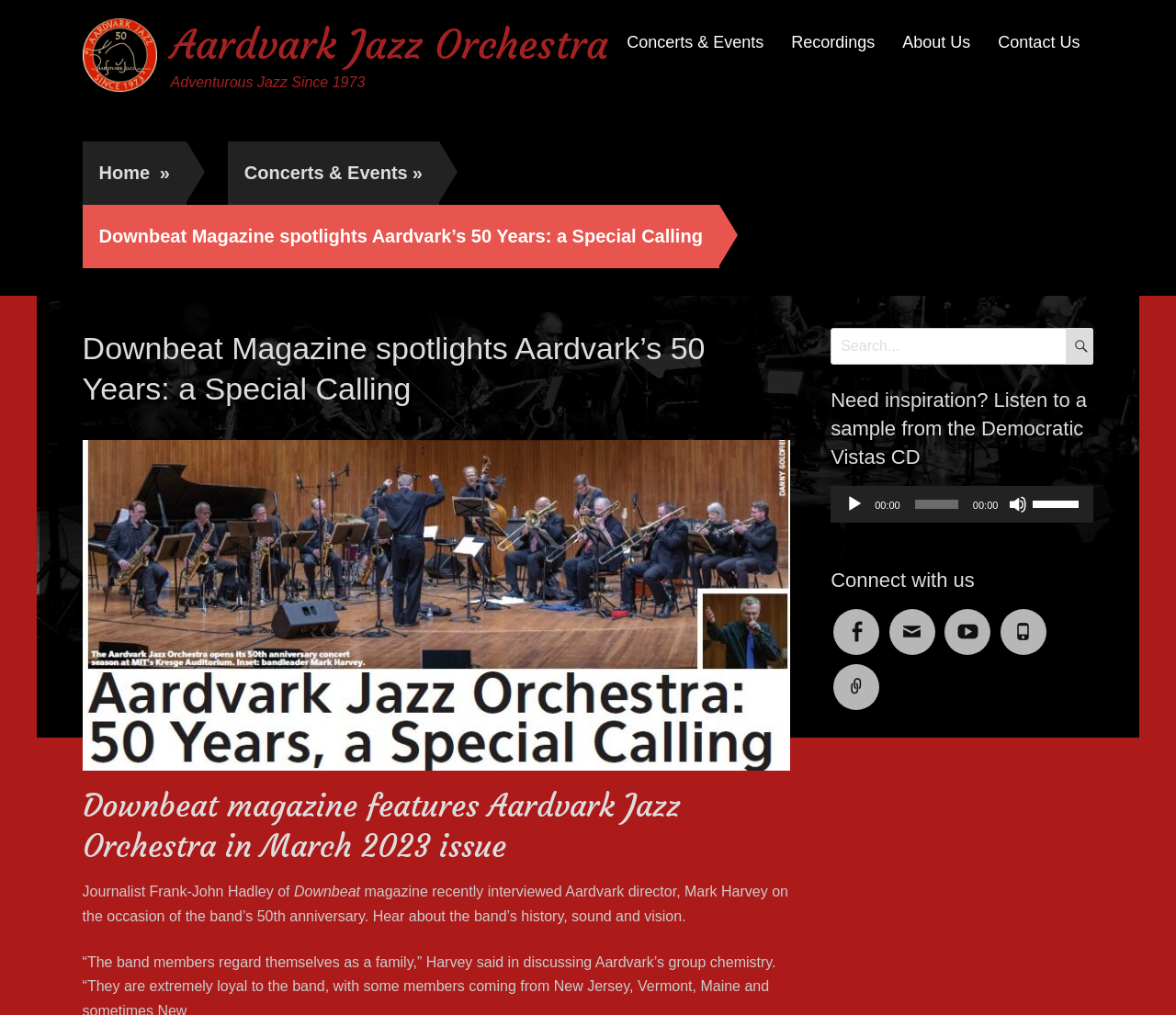Identify the bounding box coordinates of the clickable region necessary to fulfill the following instruction: "Play the audio sample". The bounding box coordinates should be four float numbers between 0 and 1, i.e., [left, top, right, bottom].

[0.719, 0.488, 0.735, 0.506]